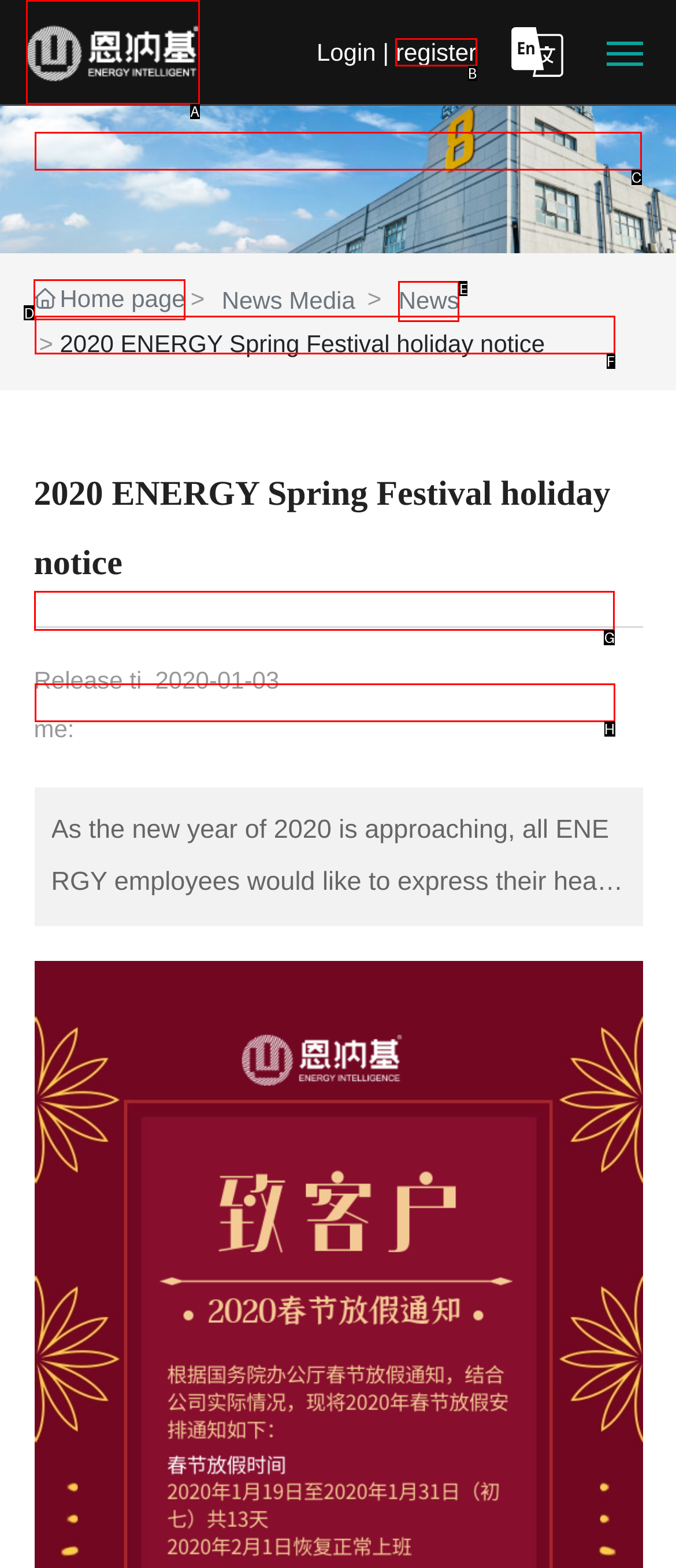Tell me the letter of the UI element I should click to accomplish the task: Read News based on the choices provided in the screenshot.

G